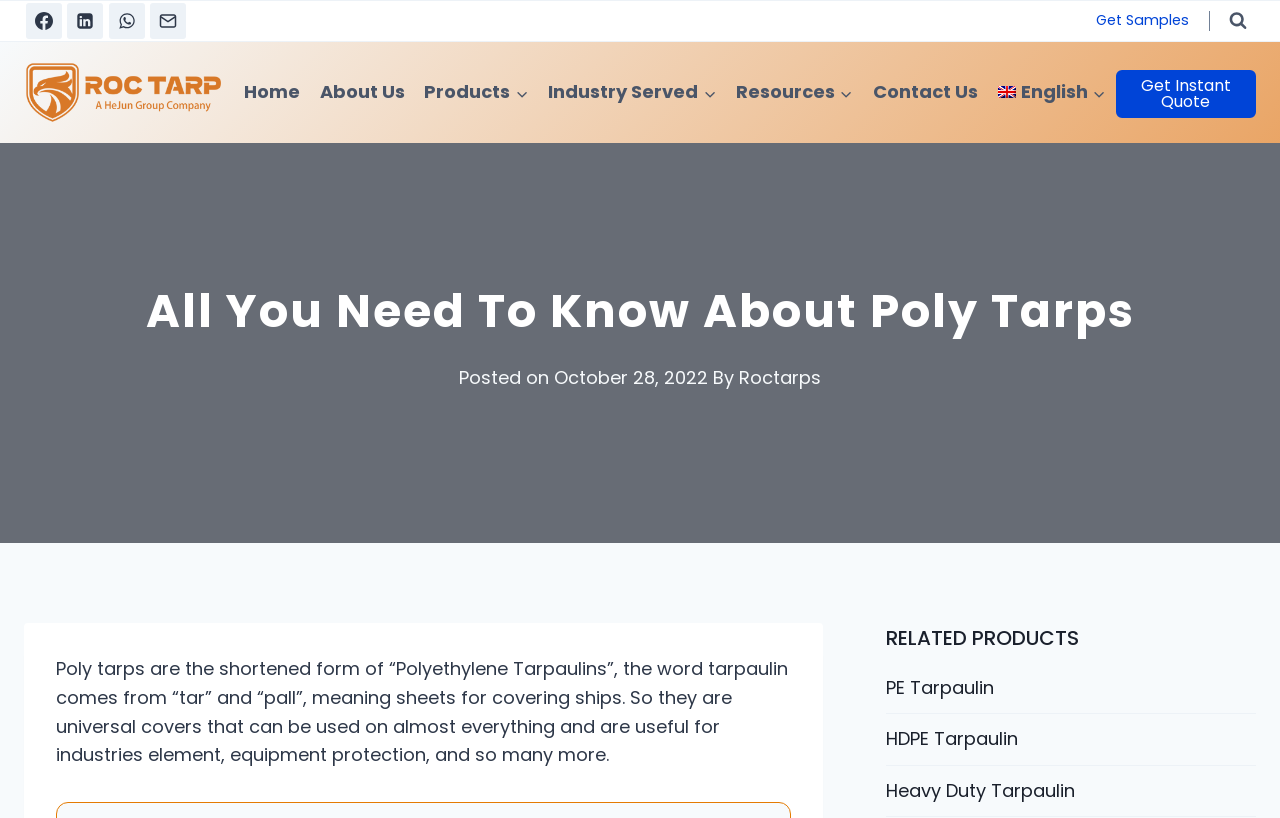Analyze the image and give a detailed response to the question:
What type of tarpaulin is related to poly tarps?

The webpage mentions related products, including PE Tarpaulin, HDPE Tarpaulin, and Heavy Duty Tarpaulin, which are all types of tarpaulins related to poly tarps.